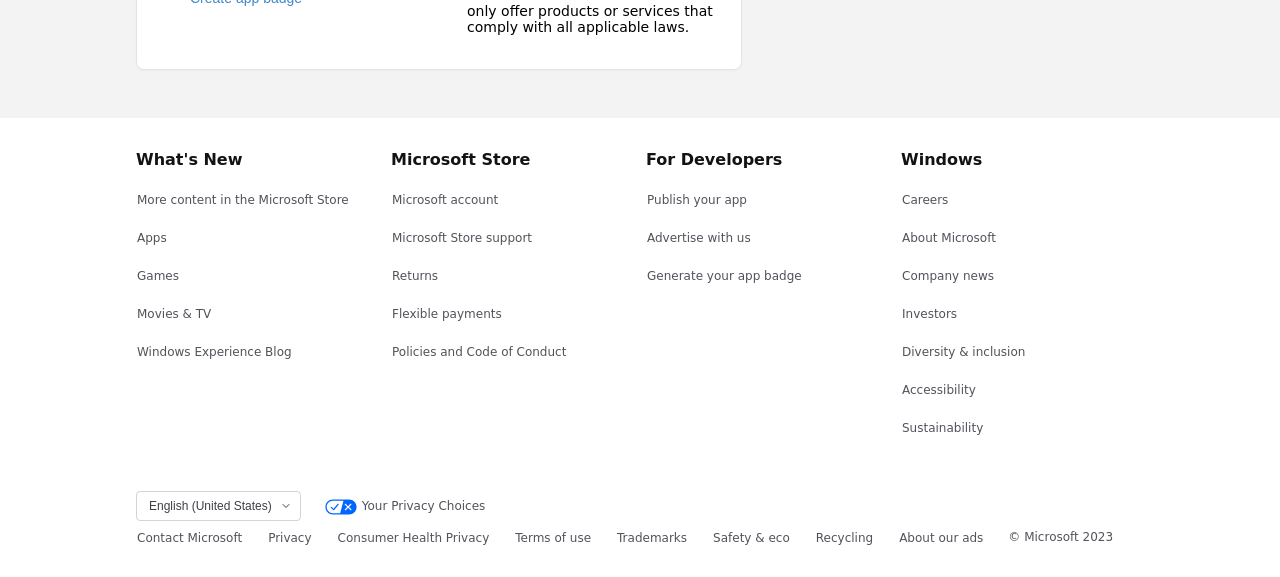Determine the bounding box coordinates for the UI element with the following description: "Emergency Preparedness". The coordinates should be four float numbers between 0 and 1, represented as [left, top, right, bottom].

None